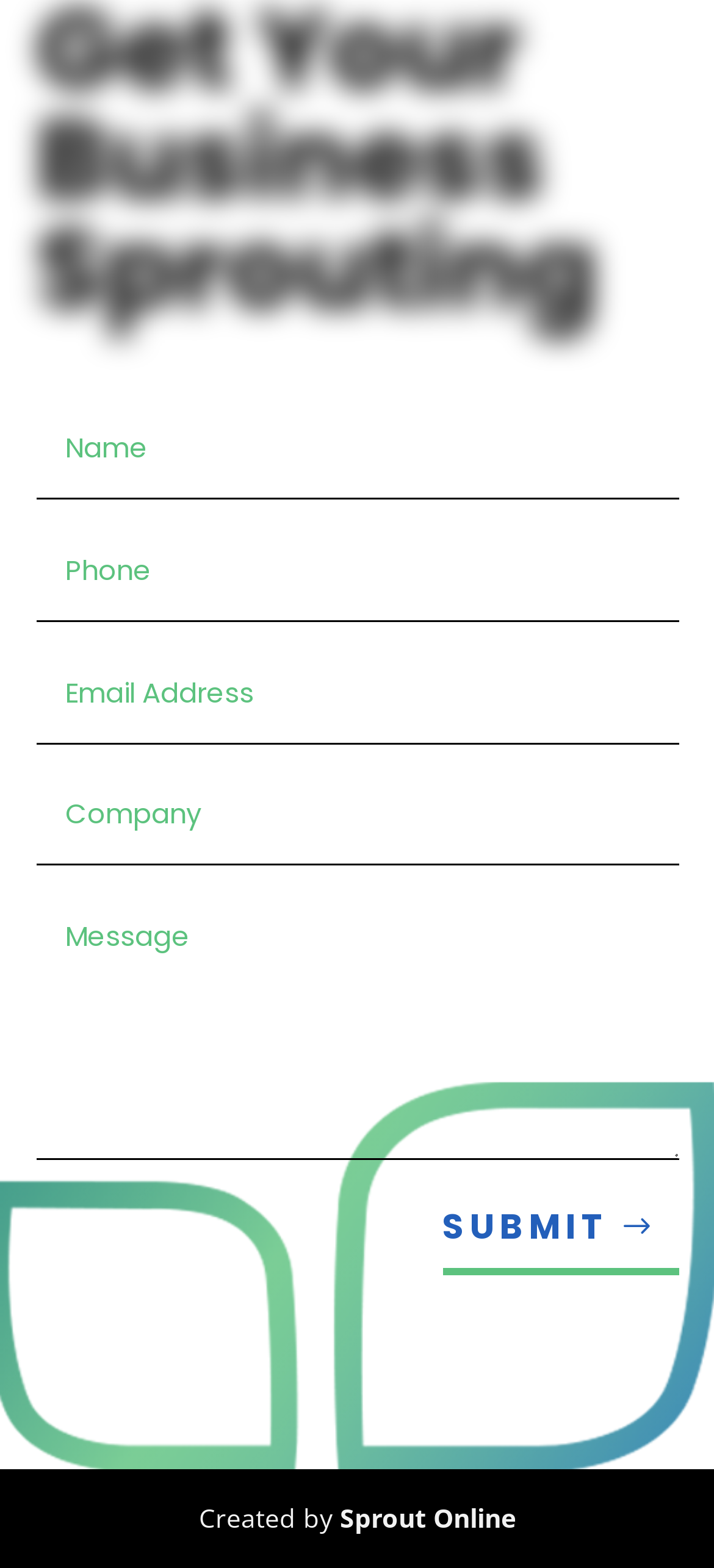Who created the webpage?
Please provide a comprehensive answer based on the contents of the image.

The StaticText element at the bottom of the page says 'Created by', and next to it is a link to 'Sprout Online', implying that Sprout Online is the creator of the webpage.